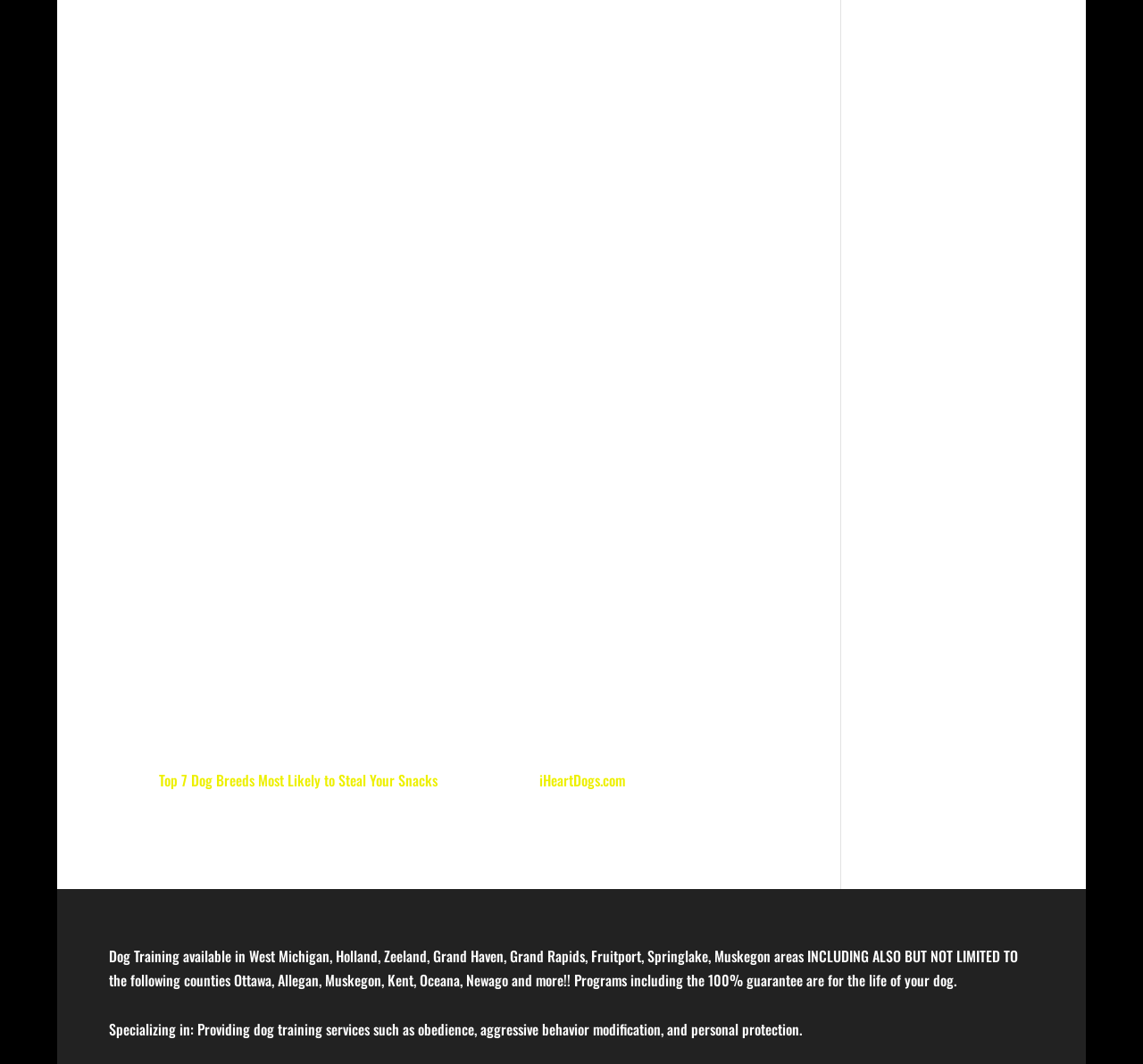Identify and provide the bounding box coordinates of the UI element described: "iHeartDogs.com". The coordinates should be formatted as [left, top, right, bottom], with each number being a float between 0 and 1.

[0.472, 0.723, 0.547, 0.743]